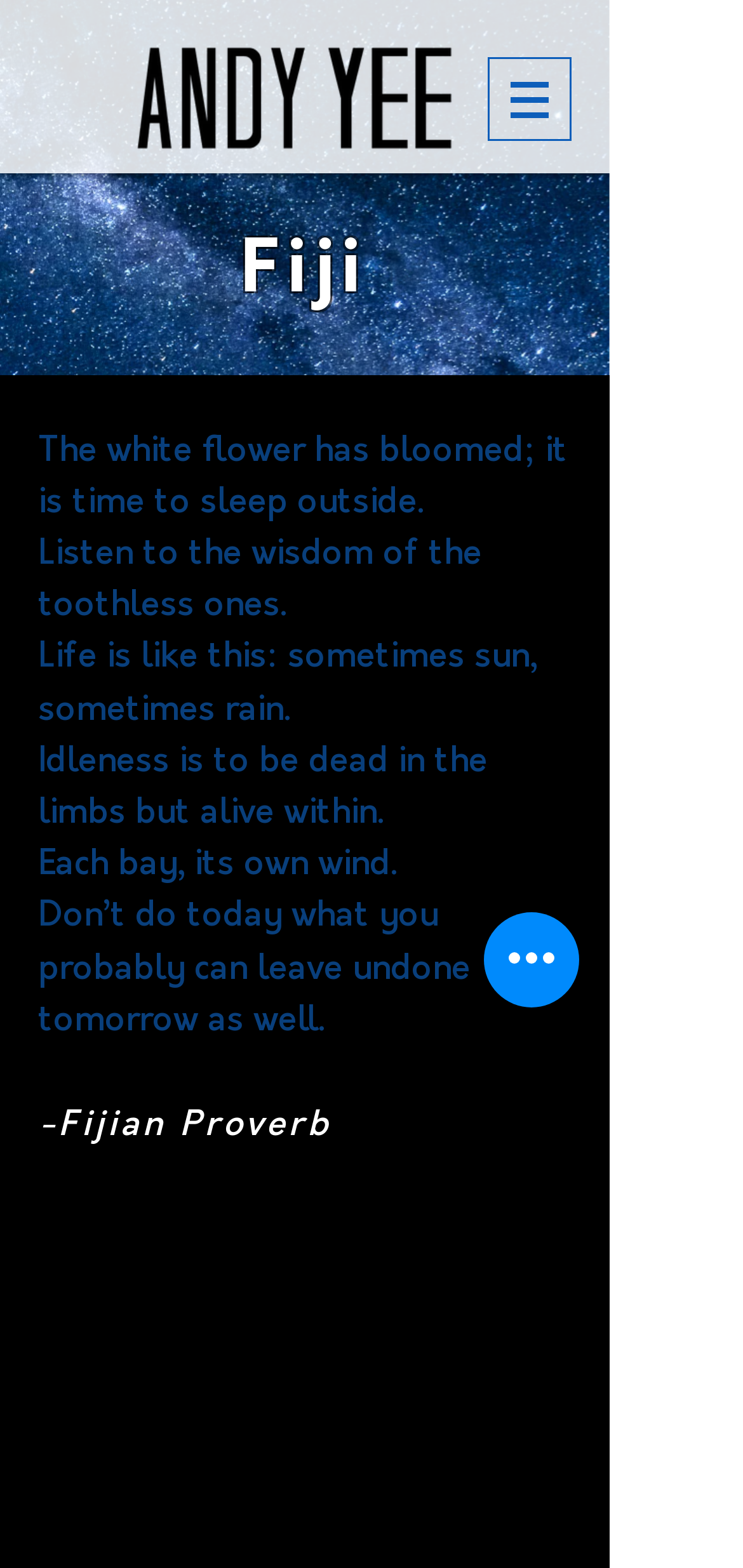What is the logo image filename?
Using the image, give a concise answer in the form of a single word or short phrase.

andyyee_LOGO.png